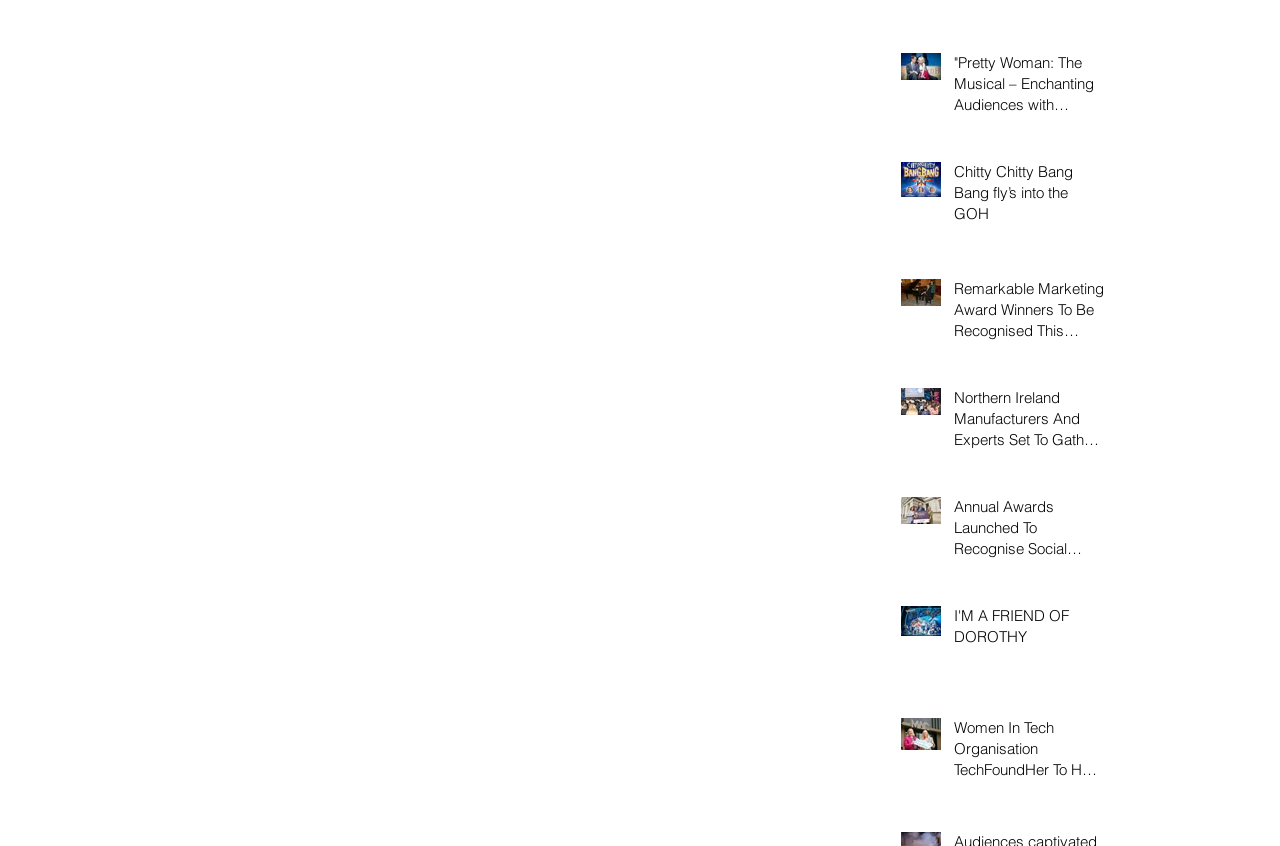Identify and provide the bounding box for the element described by: "I'M A FRIEND OF DOROTHY".

[0.745, 0.715, 0.862, 0.774]